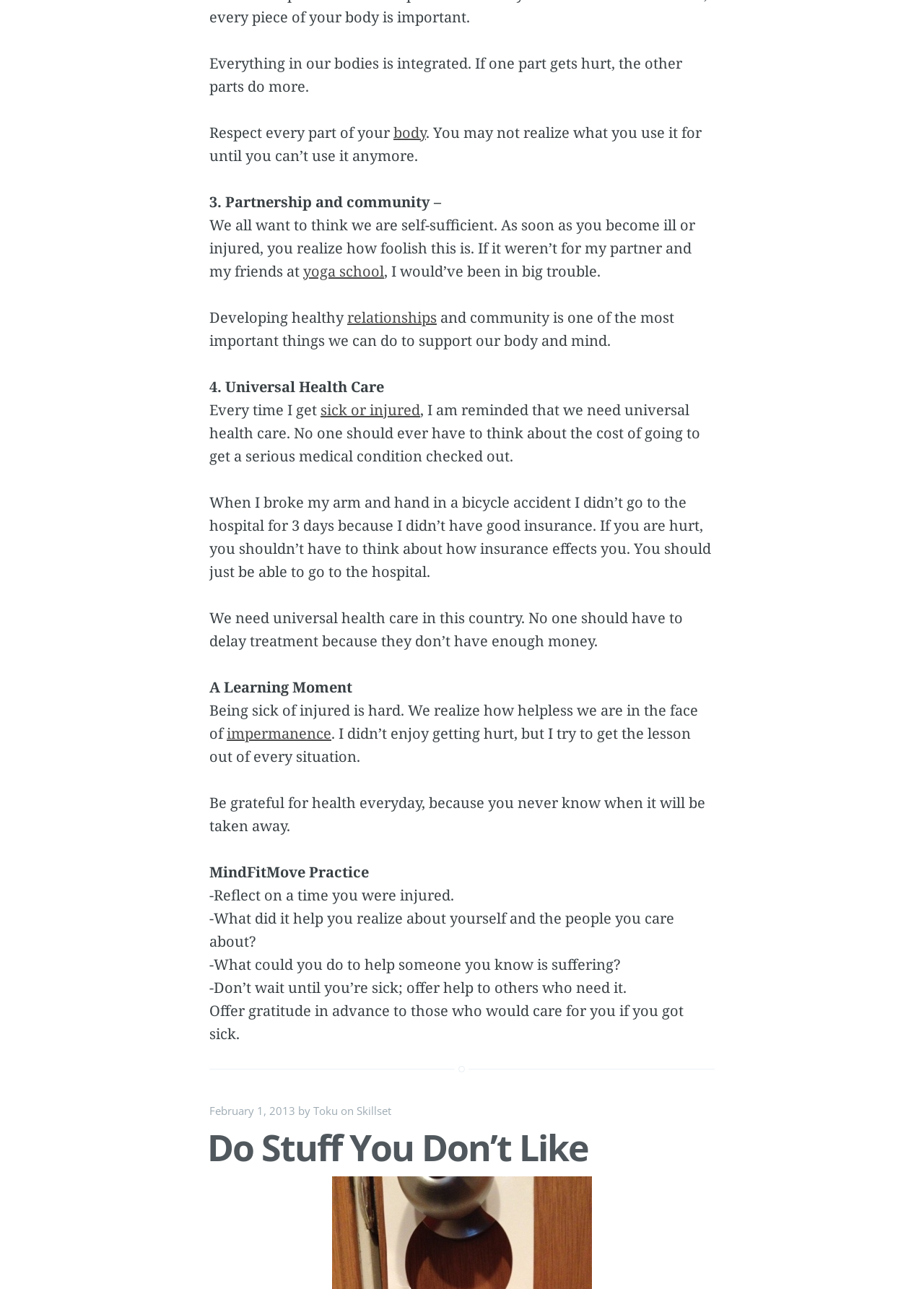What is the importance of developing healthy relationships?
From the screenshot, supply a one-word or short-phrase answer.

Support body and mind